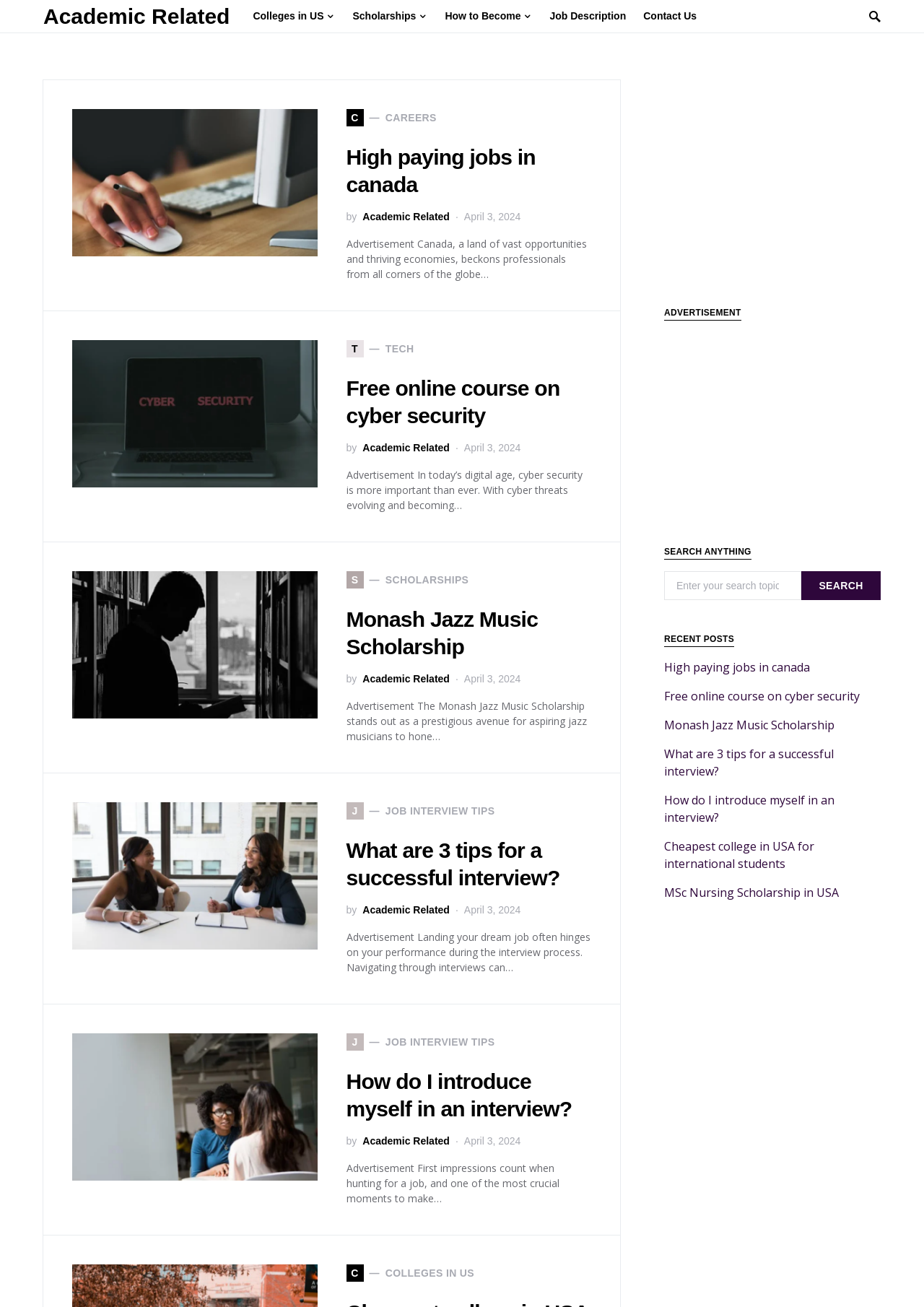Provide the bounding box coordinates of the UI element that matches the description: "TEL Poland Sp. z o.o.".

None